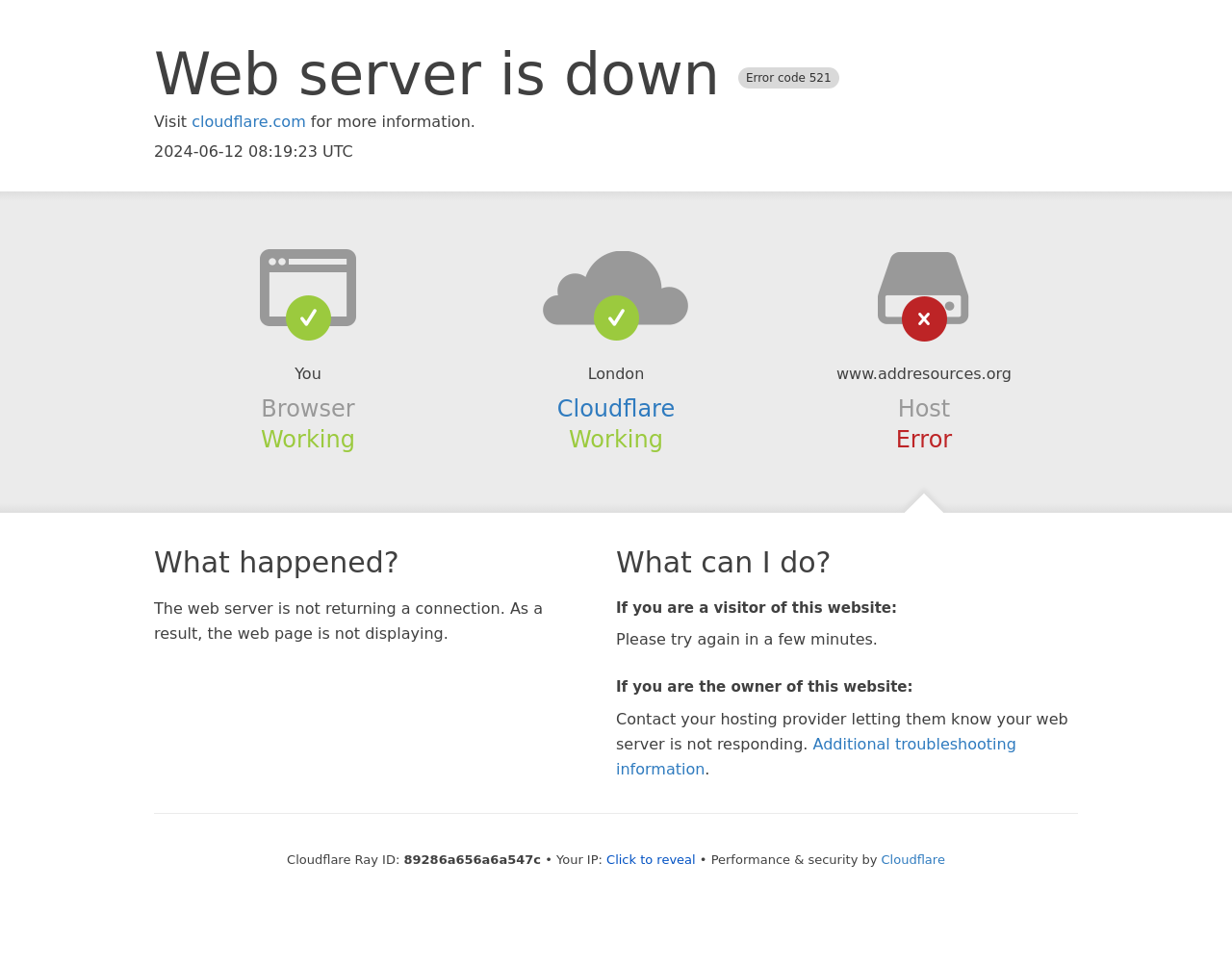Please find the bounding box for the UI component described as follows: "Accounting".

None